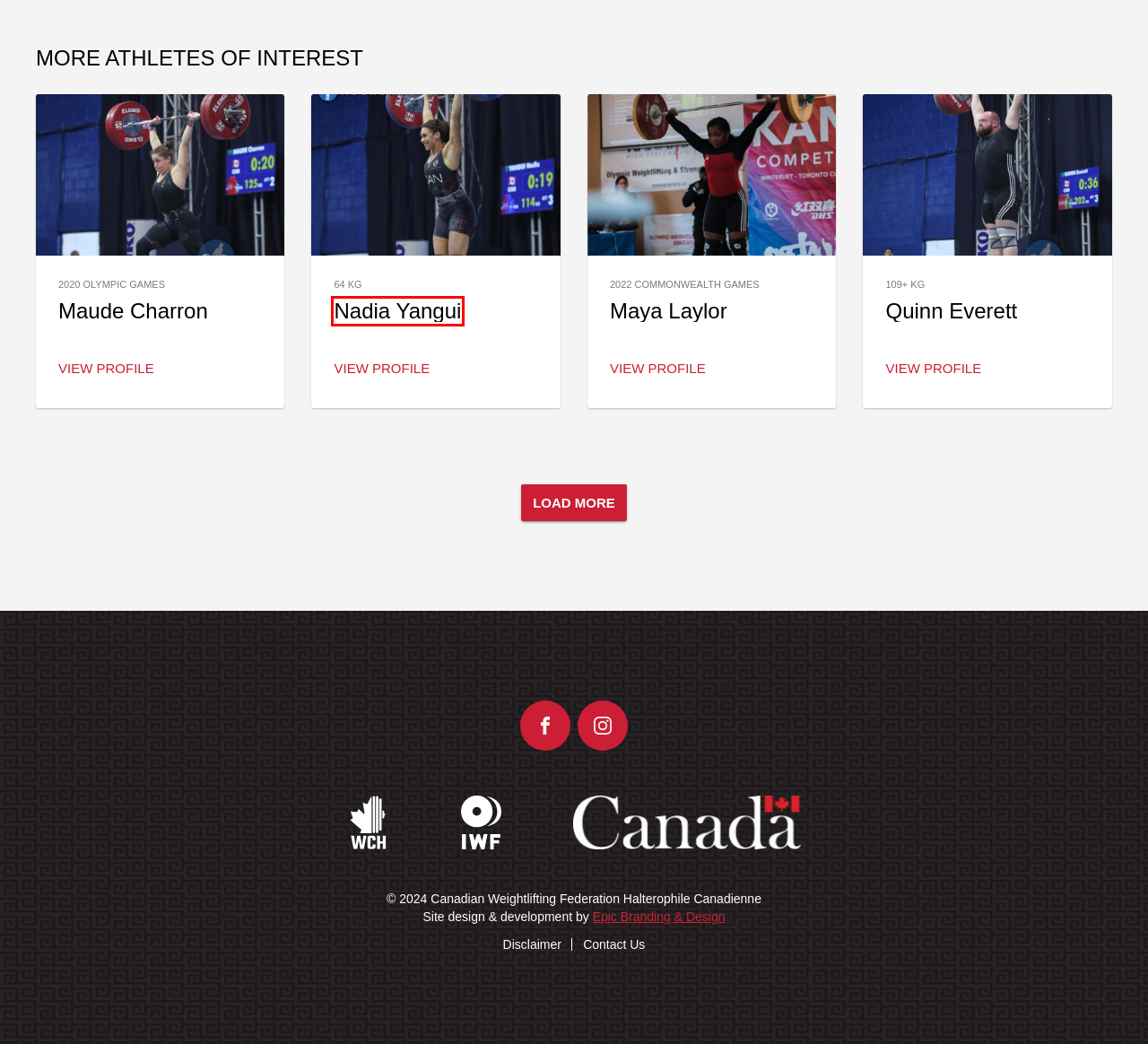You are given a screenshot of a webpage within which there is a red rectangle bounding box. Please choose the best webpage description that matches the new webpage after clicking the selected element in the bounding box. Here are the options:
A. Contact Us | Weightlifting Canada Haltérophilie
B. Nadia Yangui - WCH
C. Quinn Everett - WCH
D. Maya Laylor - WCH
E. Disclaimer - WCH
F. Teams | WCH | Canadian Weightlifting
G. Epic Branding & Design
H. Maude Charron - WCH

B